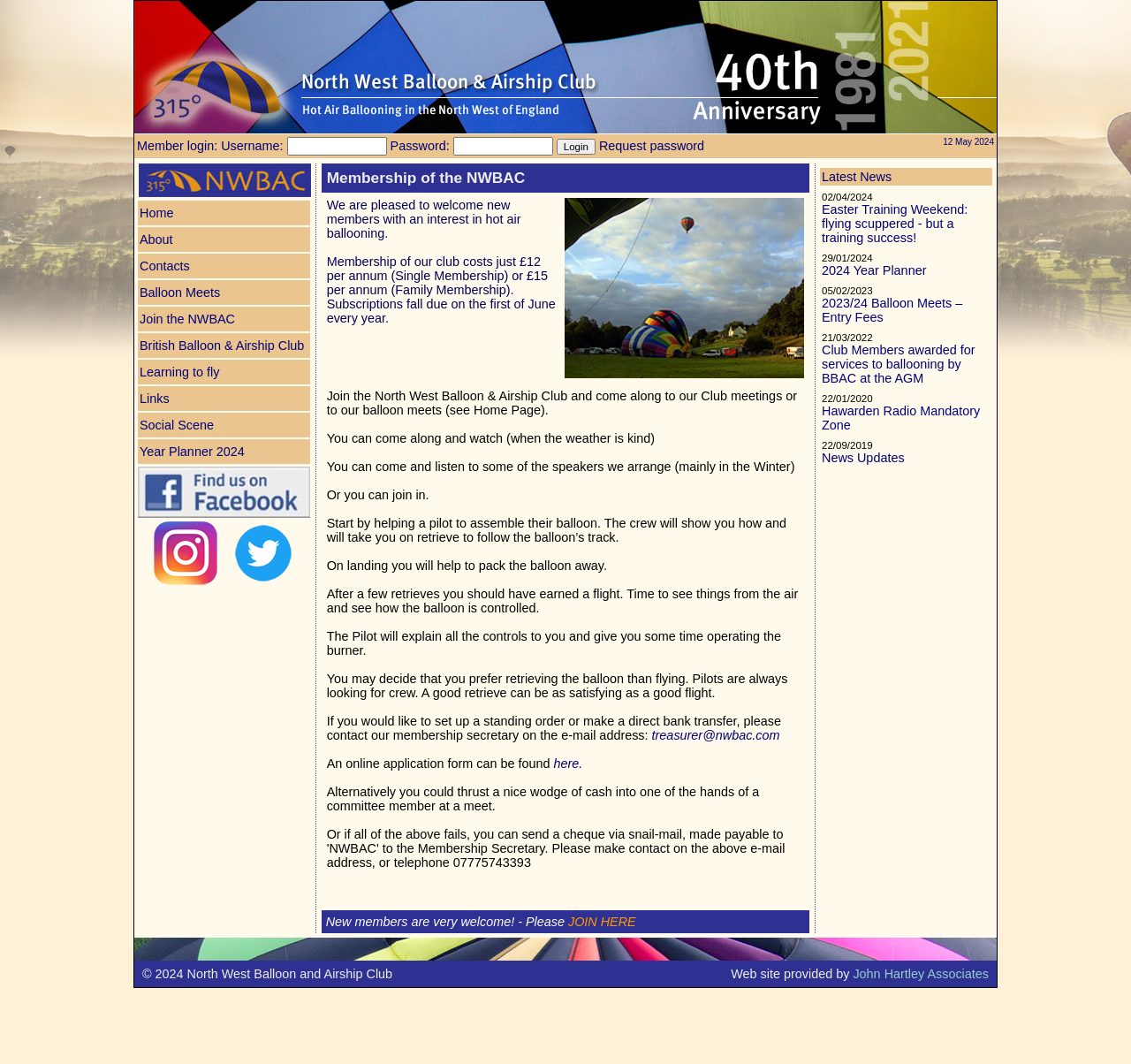Using the description: "treasurer@nwbac.com", identify the bounding box of the corresponding UI element in the screenshot.

[0.576, 0.684, 0.69, 0.697]